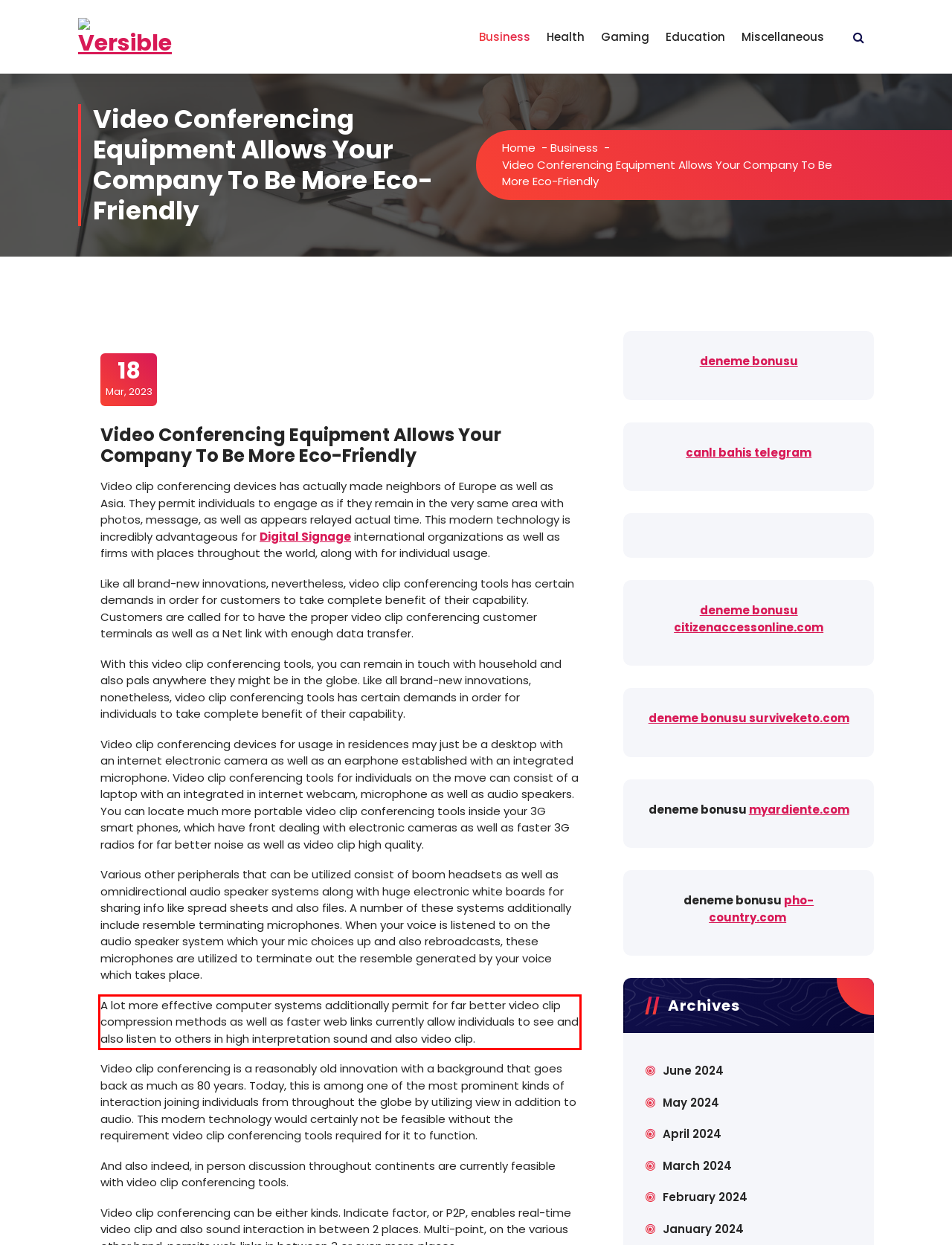Please perform OCR on the text within the red rectangle in the webpage screenshot and return the text content.

A lot more effective computer systems additionally permit for far better video clip compression methods as well as faster web links currently allow individuals to see and also listen to others in high interpretation sound and also video clip.